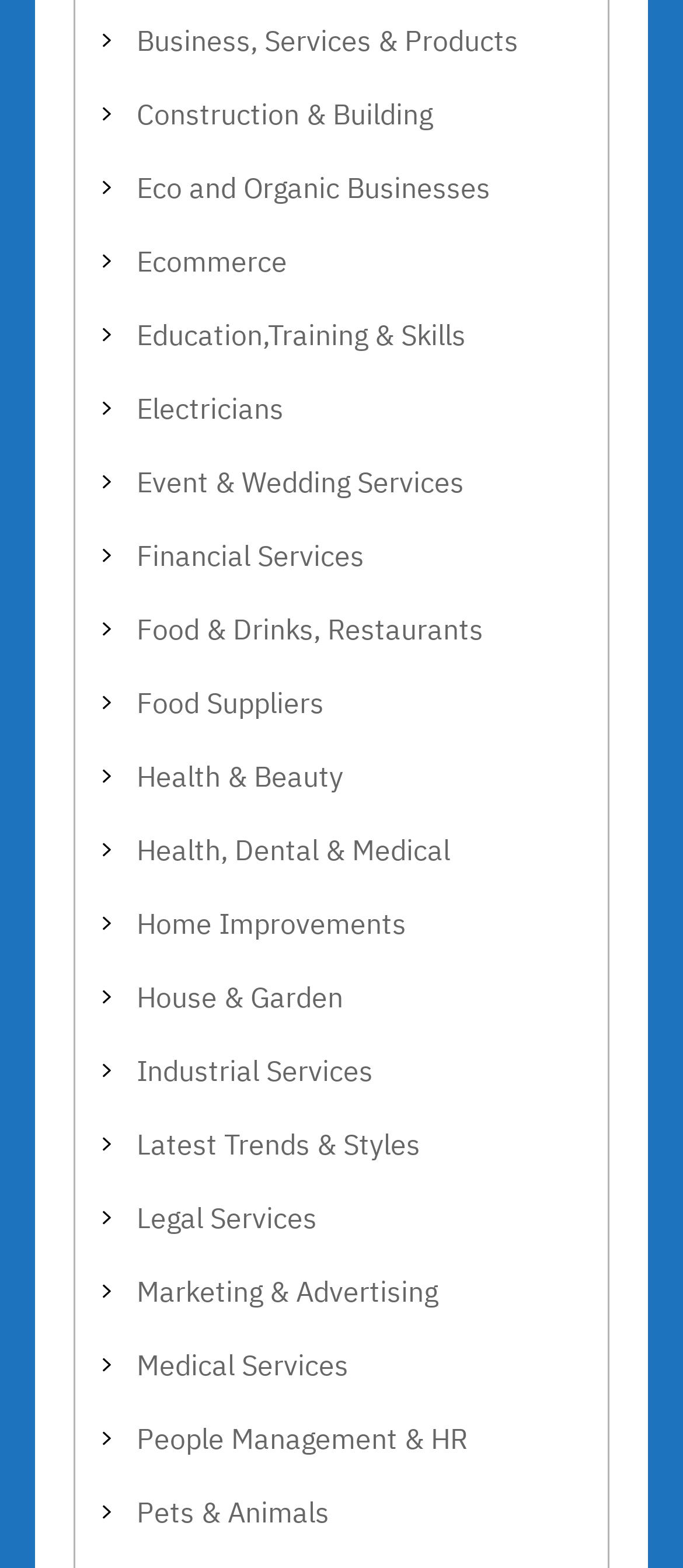Based on the description "789 Joke Extended", find the bounding box of the specified UI element.

None